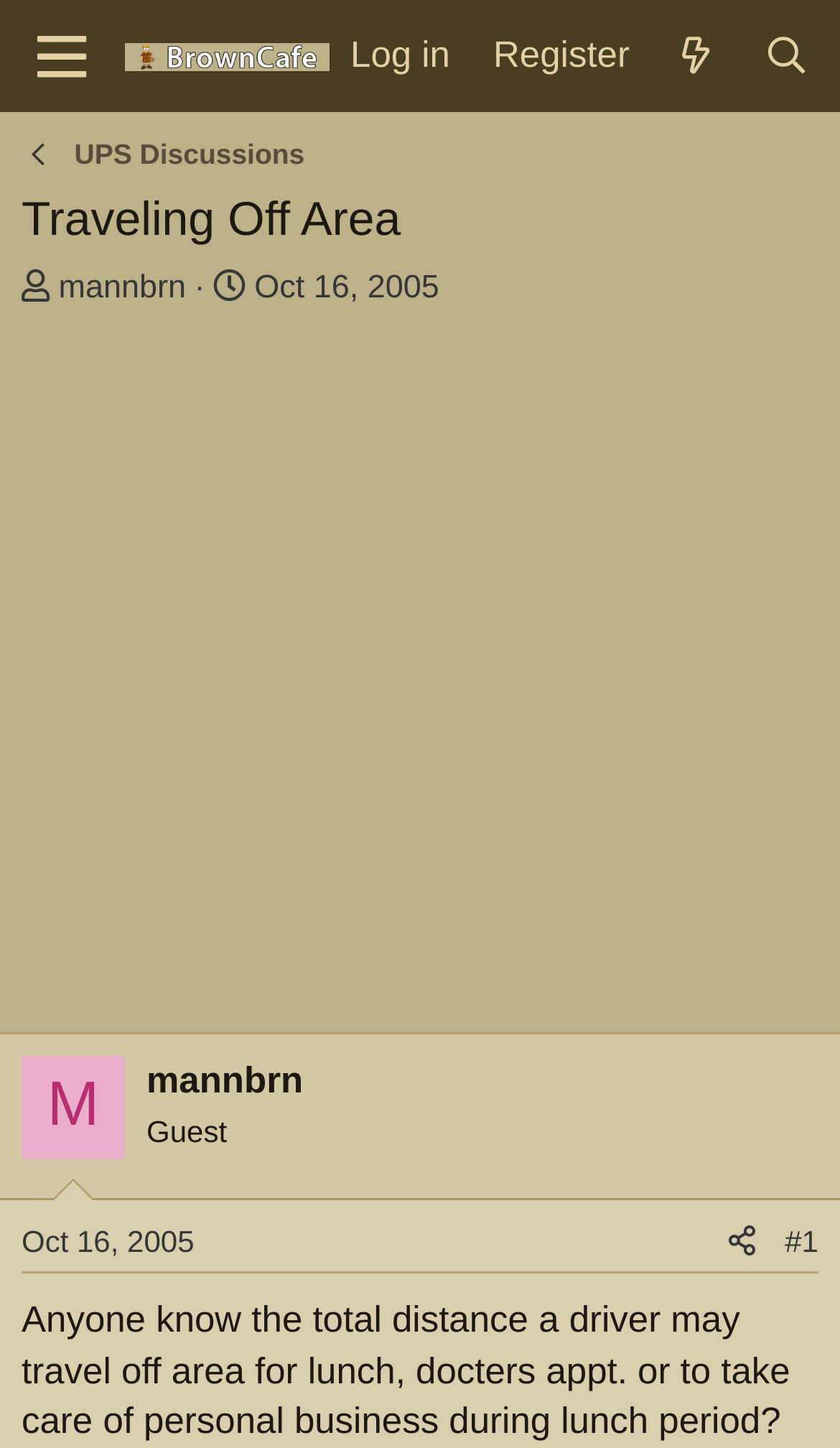Please locate and retrieve the main header text of the webpage.

Traveling Off Area